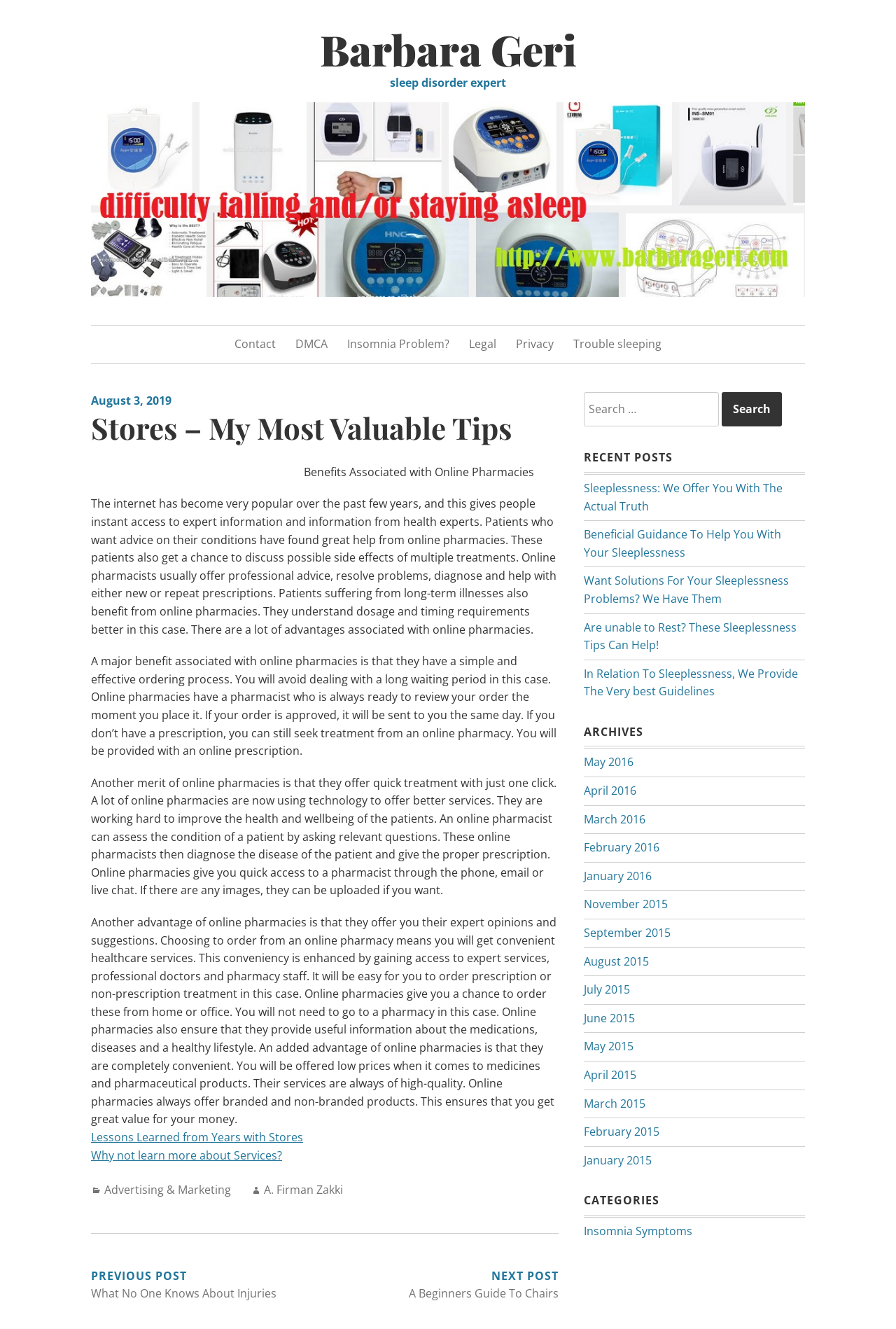Offer a meticulous caption that includes all visible features of the webpage.

This webpage is about sleep disorders and online pharmacies, with a focus on expert advice and convenient healthcare services. At the top, there is a link to the author's name, Barbara Geri, and a description of her as a sleep disorder expert. Below this, there is a horizontal navigation menu with links to Contact, DMCA, Insomnia Problem?, Legal, Privacy, and Trouble sleeping.

The main content of the page is an article titled "Stores – My Most Valuable Tips" with a date of August 3, 2019. The article discusses the benefits of online pharmacies, including their simple and effective ordering process, quick treatment, and expert opinions. The text is divided into several paragraphs, each highlighting a different advantage of online pharmacies.

To the right of the article, there is a complementary section with a search bar, recent posts, and archives. The search bar allows users to search for specific topics, and the recent posts section lists several links to other articles related to sleeplessness. The archives section lists links to articles from different months, dating back to 2015.

At the bottom of the page, there is a footer section with links to categories, including Advertising & Marketing, and a post navigation section with links to previous and next posts.